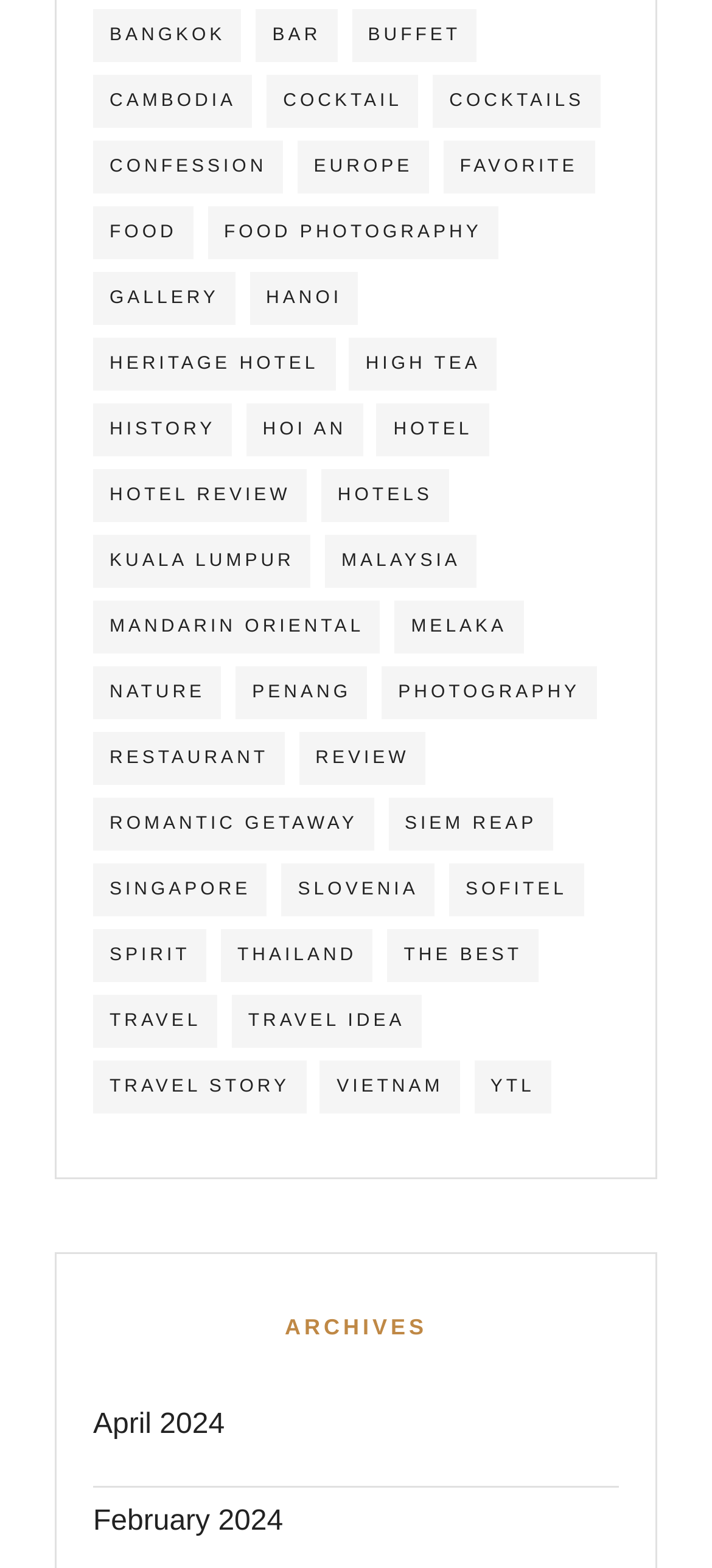Specify the bounding box coordinates of the area to click in order to follow the given instruction: "select April 2024."

[0.131, 0.893, 0.316, 0.936]